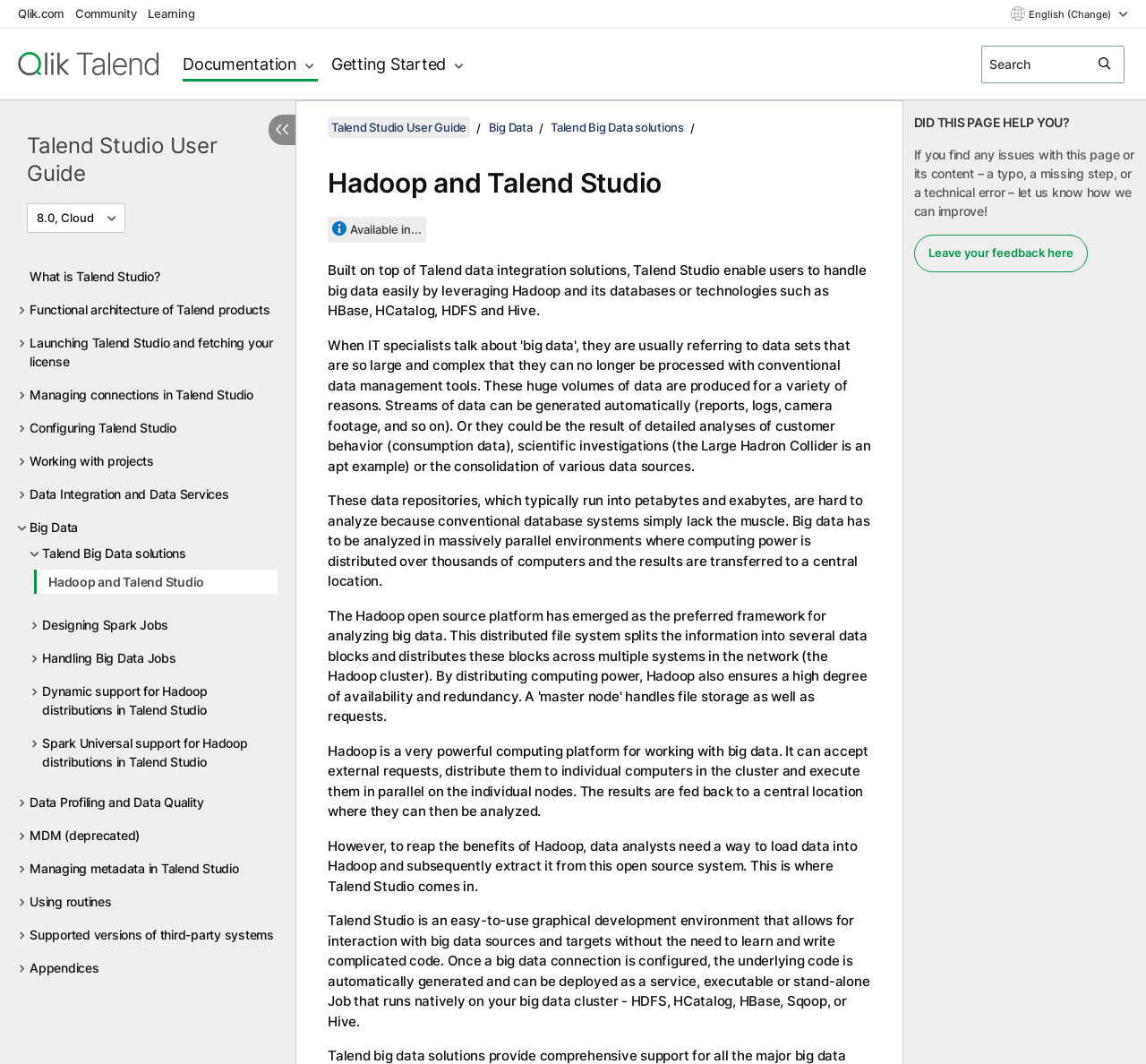Please locate the bounding box coordinates of the element that should be clicked to complete the given instruction: "Expand the version menu".

[0.023, 0.191, 0.109, 0.219]